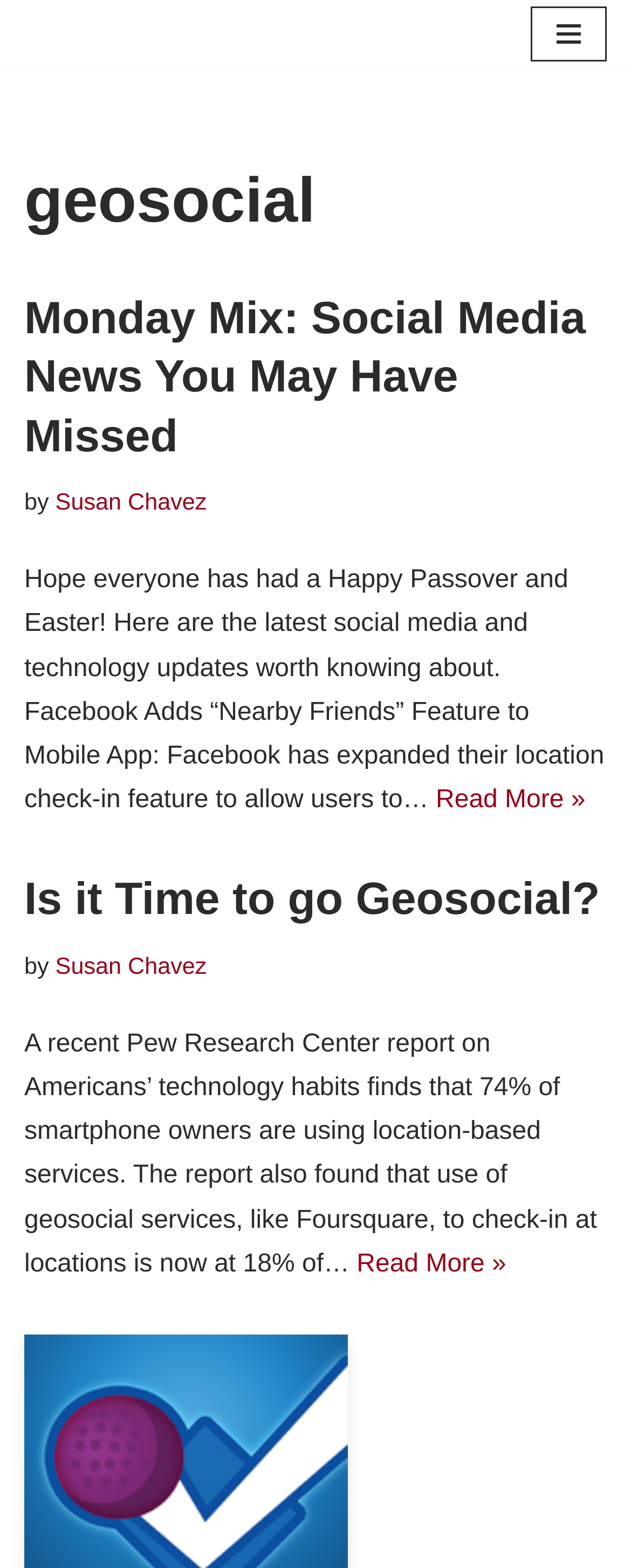Provide an in-depth caption for the elements present on the webpage.

The webpage is a blog titled "geosocial – Susan's Site". At the top left, there is a "Skip to content" link. On the top right, there is a "Navigation Menu" button. Below the button, the title "geosocial" is displayed prominently.

The main content of the page is divided into two sections. The first section is an article titled "Monday Mix: Social Media News You May Have Missed". This article is written by Susan Chavez and has a brief summary of the latest social media and technology updates. Below the title, there is a "Read More" link.

The second section is another article titled "Is it Time to go Geosocial?". This article is also written by Susan Chavez and discusses the use of location-based services and geosocial services. Below the title, there is a "Read More" link.

Both articles have a similar layout, with the title, author, and a brief summary of the content. The "Read More" links are positioned at the bottom of each article, allowing users to access the full content.